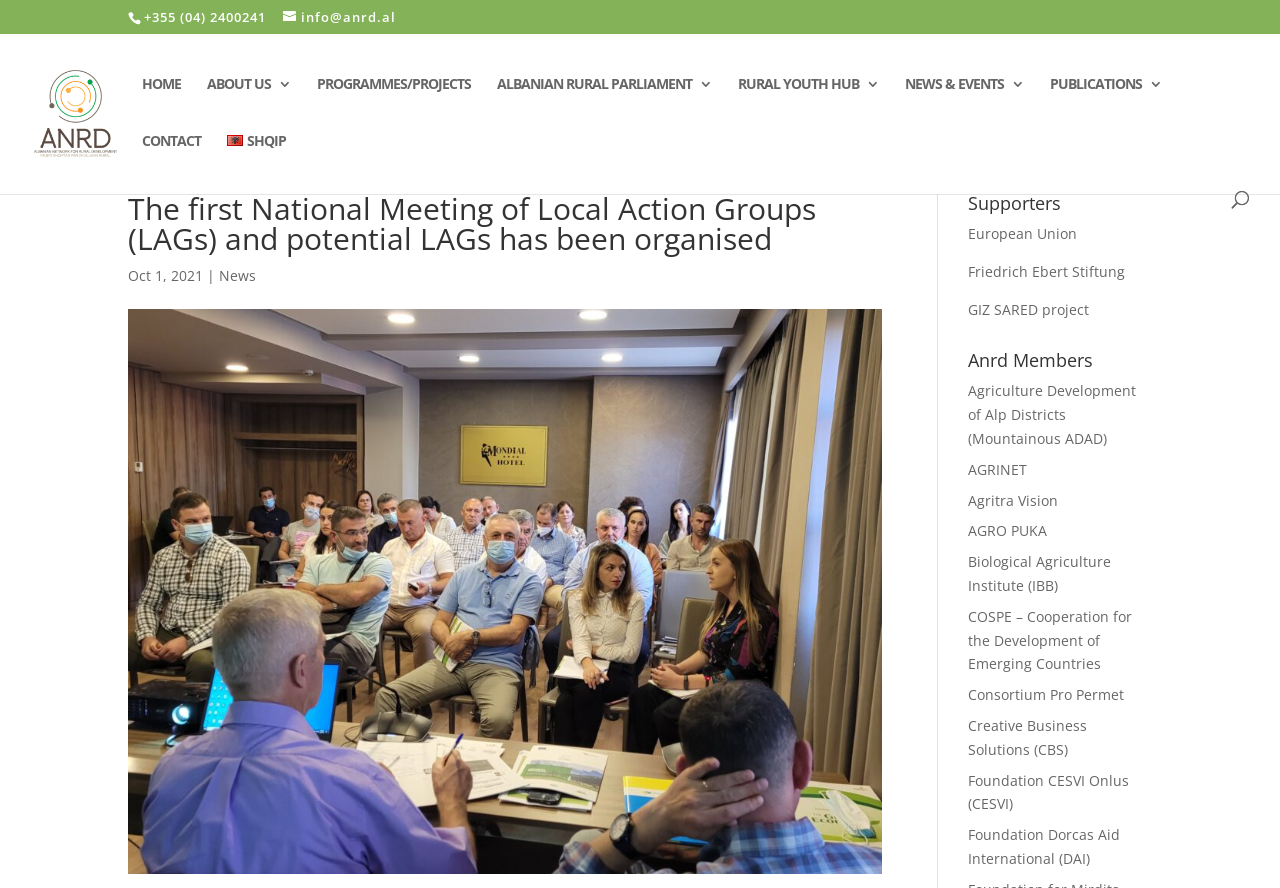What is the name of the organization that supports ANRD?
Please answer the question with as much detail as possible using the screenshot.

I found the name of the organization that supports ANRD by looking at the section of the webpage that lists the supporters of ANRD. The first organization listed is the European Union, which is a link element with the text 'European Union'.